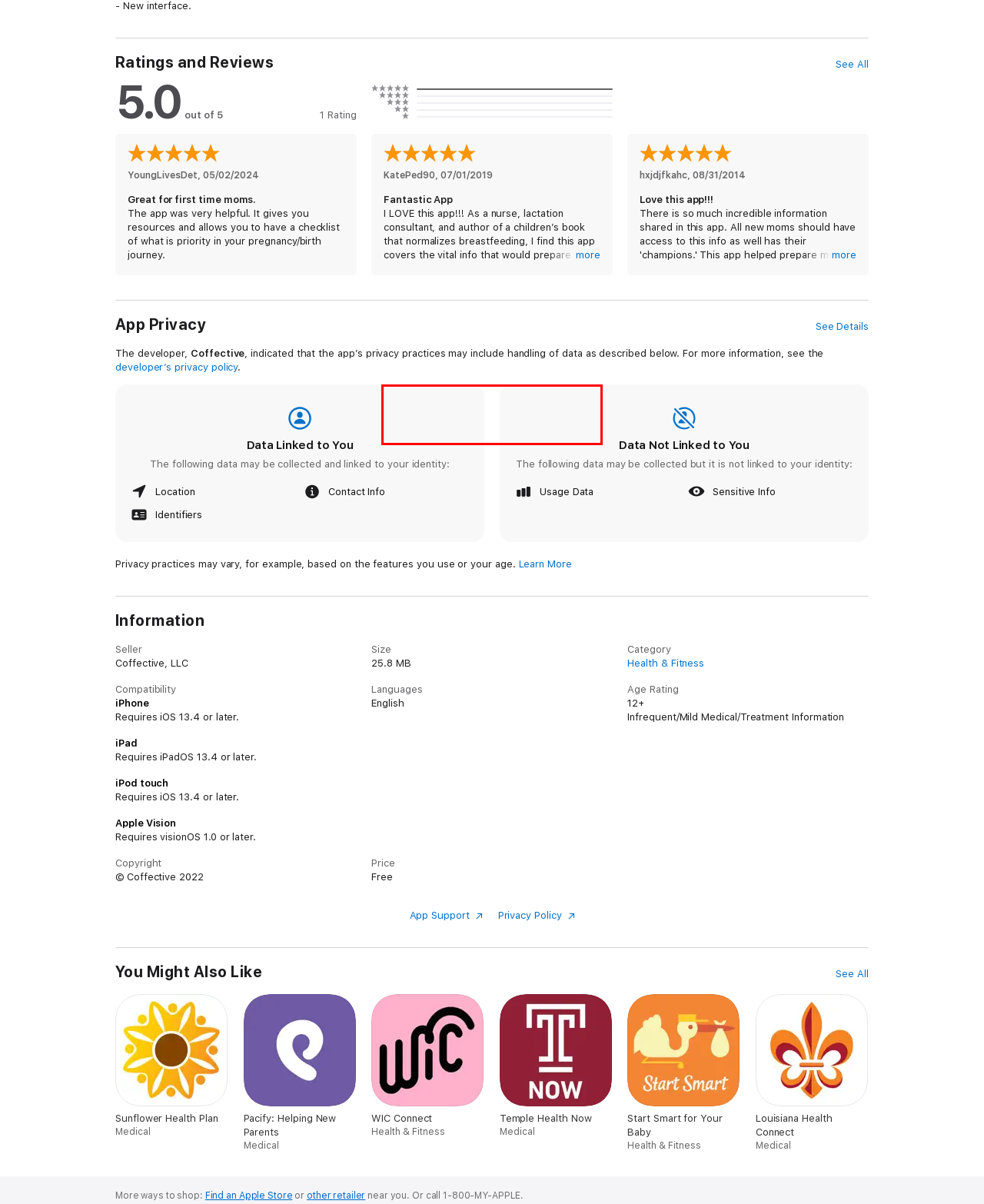Please analyze the provided webpage screenshot and perform OCR to extract the text content from the red rectangle bounding box.

Nurses, doctors, midwives, WIC staff, etc., would also find very valuable information to best assist the breastfeeding mothers and families.